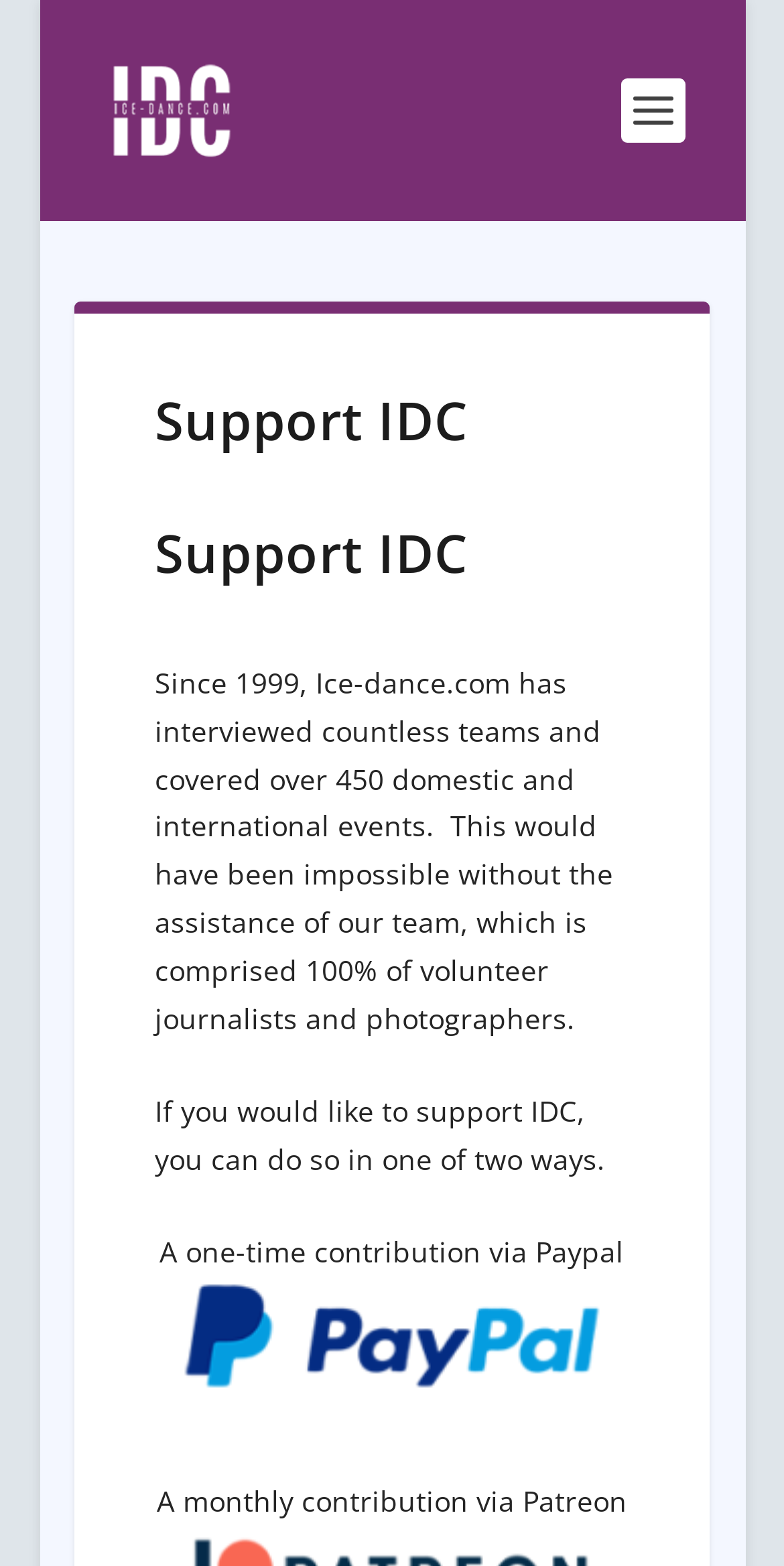What is the purpose of the website?
Give a comprehensive and detailed explanation for the question.

The website's purpose is to support IDC, which is evident from the heading 'Support IDC' and the description of the website's activities, such as interviewing teams and covering events, which are only possible with the assistance of volunteer journalists and photographers.